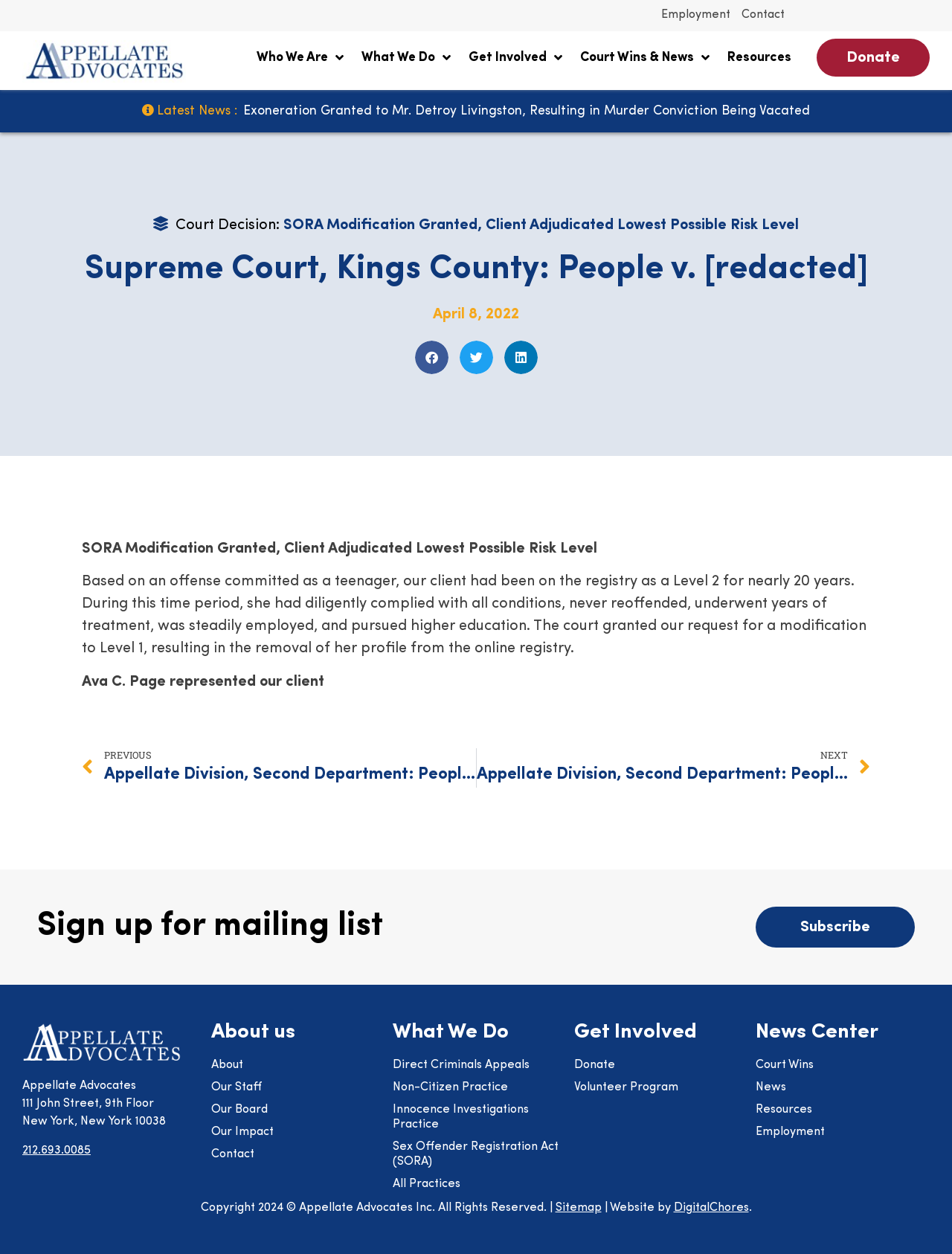Determine the bounding box coordinates of the target area to click to execute the following instruction: "Donate."

[0.858, 0.031, 0.977, 0.061]